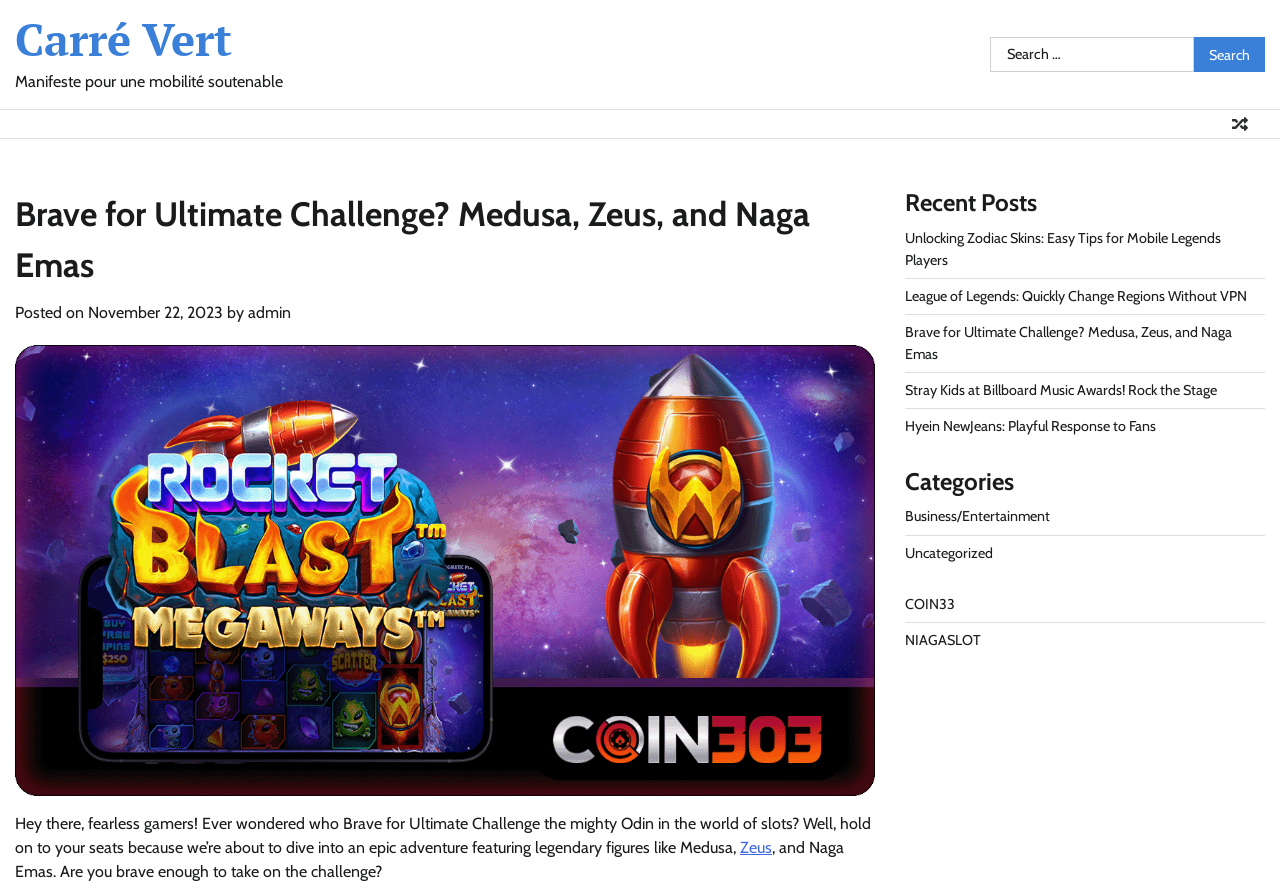Bounding box coordinates are specified in the format (top-left x, top-left y, bottom-right x, bottom-right y). All values are floating point numbers bounded between 0 and 1. Please provide the bounding box coordinate of the region this sentence describes: parent_node: Search for: value="Search"

[0.932, 0.042, 0.988, 0.082]